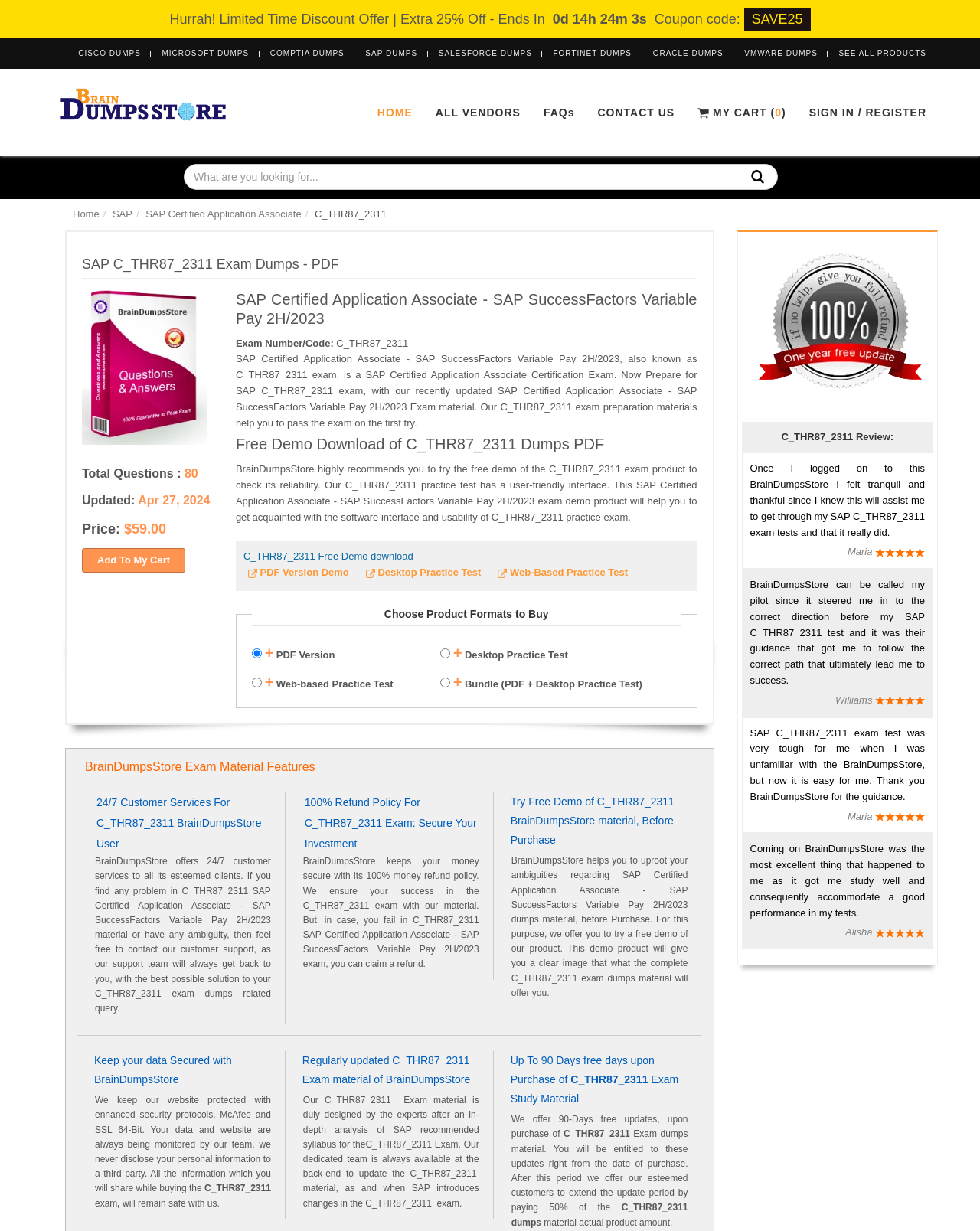Can you find and provide the title of the webpage?

SAP C_THR87_2311 Exam Dumps - PDF